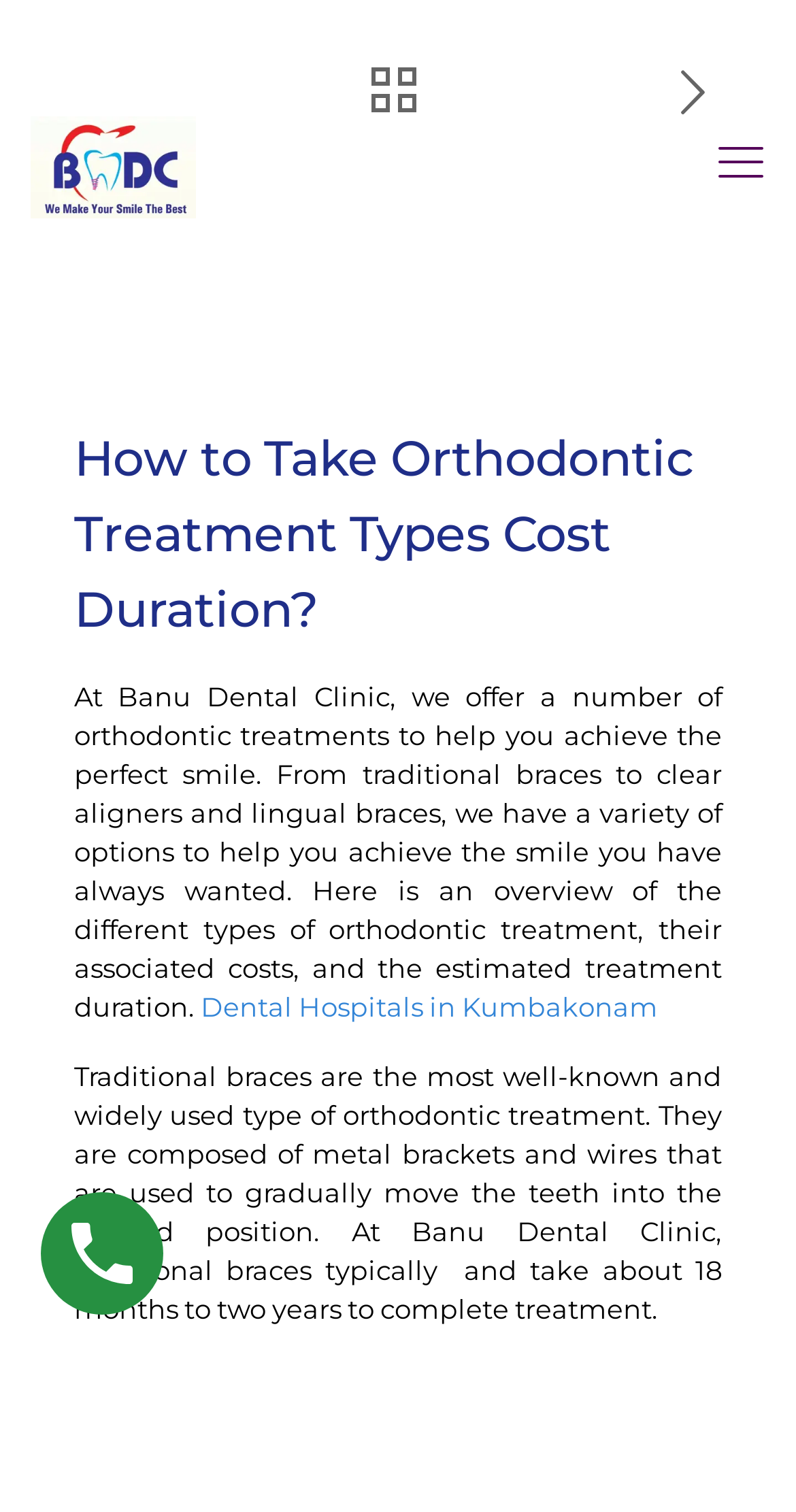What is the purpose of orthodontic treatments?
Using the image, respond with a single word or phrase.

To achieve the perfect smile